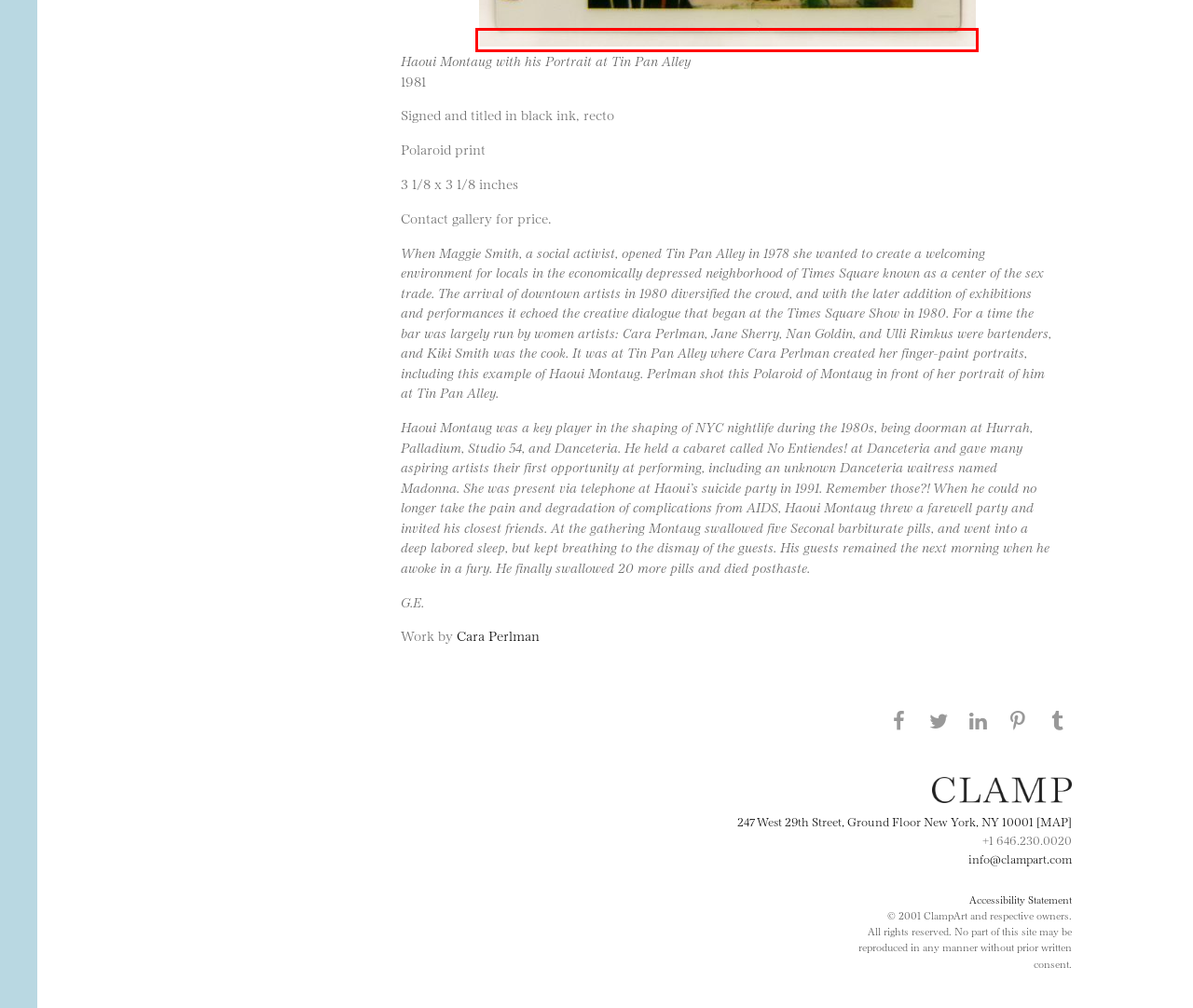You have a screenshot of a webpage with a red bounding box highlighting a UI element. Your task is to select the best webpage description that corresponds to the new webpage after clicking the element. Here are the descriptions:
A. Accessibility Statement for ClampArt | CLAMP
B. NEWS | CLAMP
C. Cara Perlman, Haoui Montaug, Polaroid | CLAMP
D. Artist In Inventory | CLAMP
E. Cara Perlman | CLAMP
F. Gallery Artist | CLAMP
G. About CLAMP | CLAMP
H. Inventory | CLAMP

C